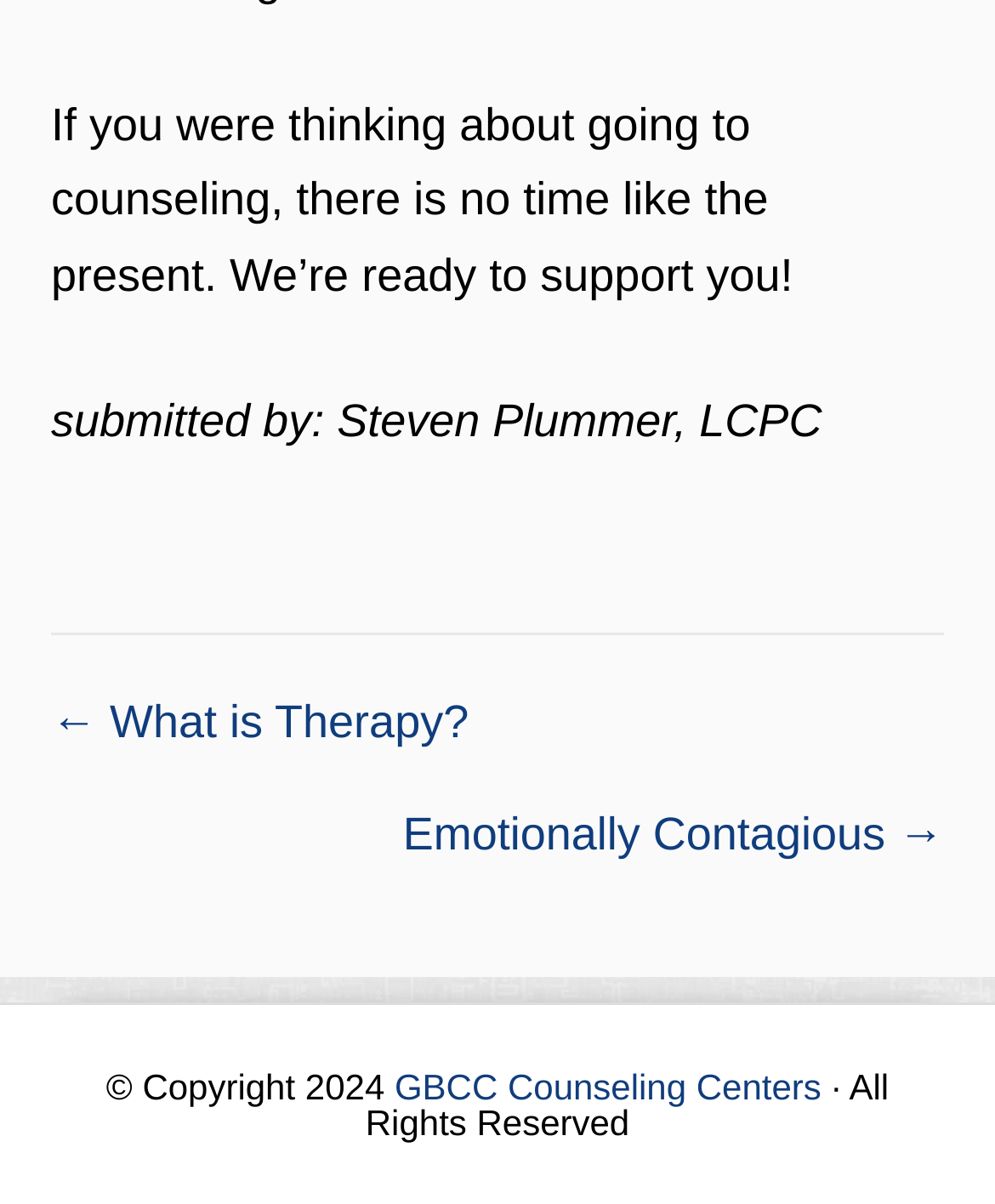Carefully examine the image and provide an in-depth answer to the question: How many navigation links are there?

I counted the number of navigation links by looking at the child elements of the navigation element 'Posts'. There are two link elements: 'What is Therapy?' and 'Emotionally Contagious'.